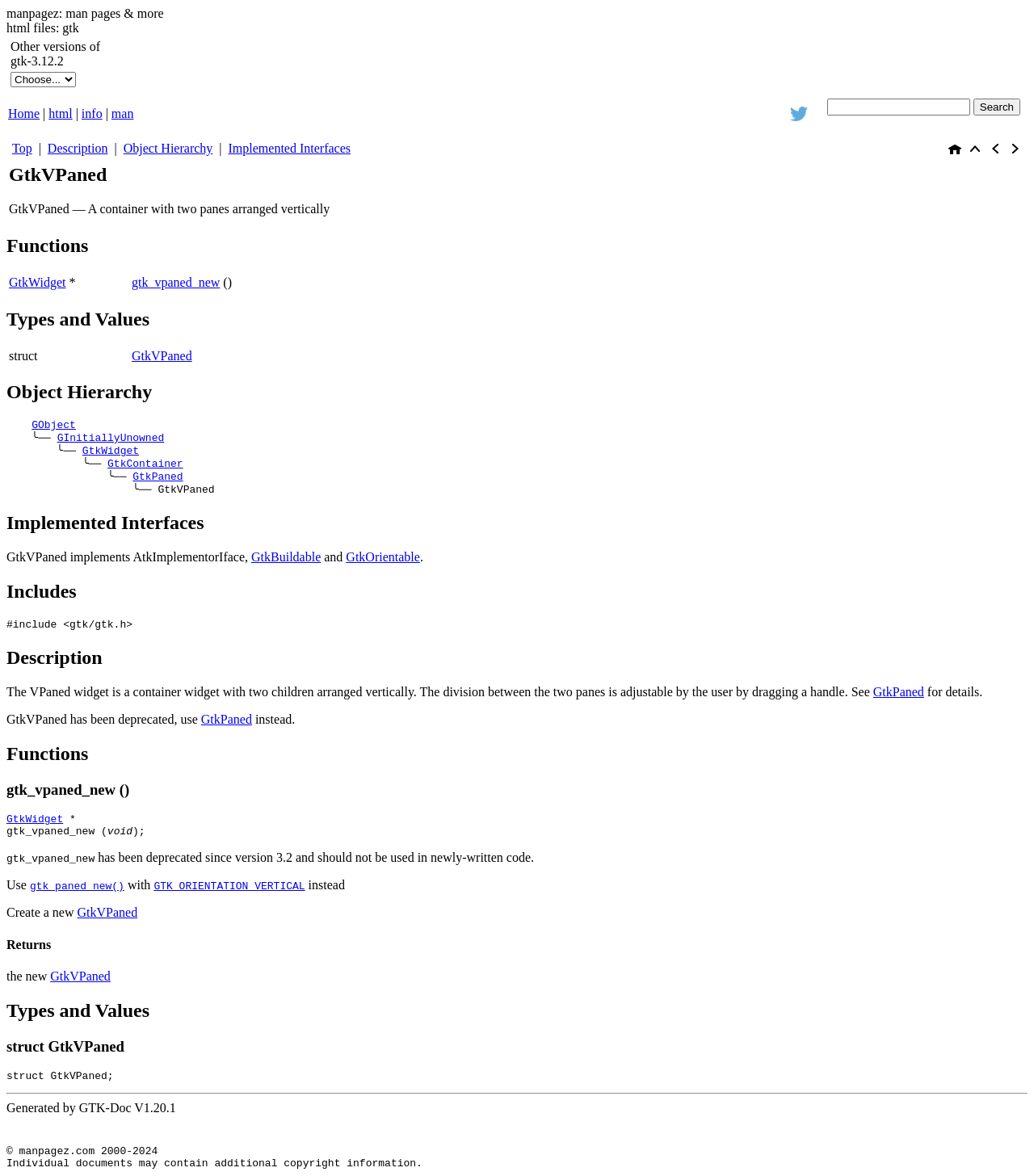Please specify the bounding box coordinates of the clickable region necessary for completing the following instruction: "Learn about Norton SystemWorks". The coordinates must consist of four float numbers between 0 and 1, i.e., [left, top, right, bottom].

None